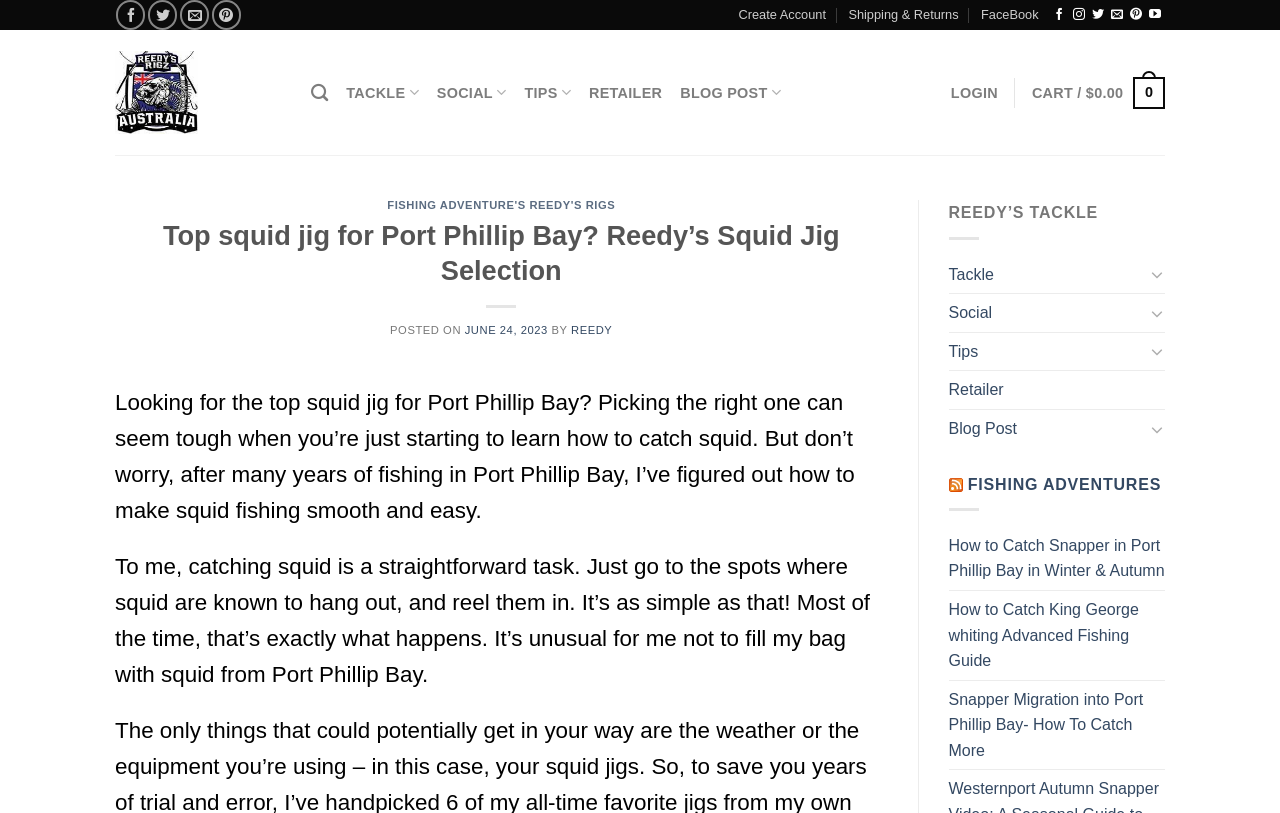Give a one-word or short phrase answer to the question: 
What is the topic of the blog post?

Squid jig for Port Phillip Bay